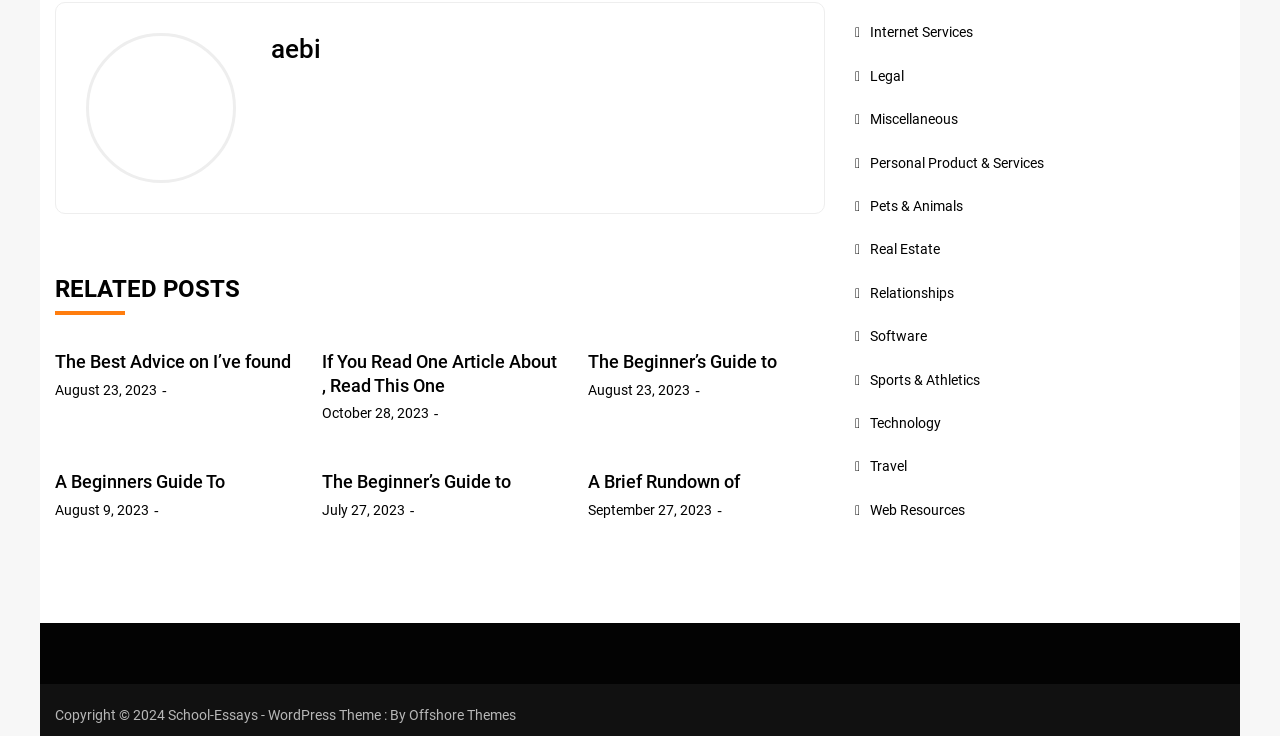Refer to the screenshot and give an in-depth answer to this question: What is the theme of the website?

The webpage has a footer section with a copyright notice that mentions the website is using a WordPress theme by Offshore Themes.